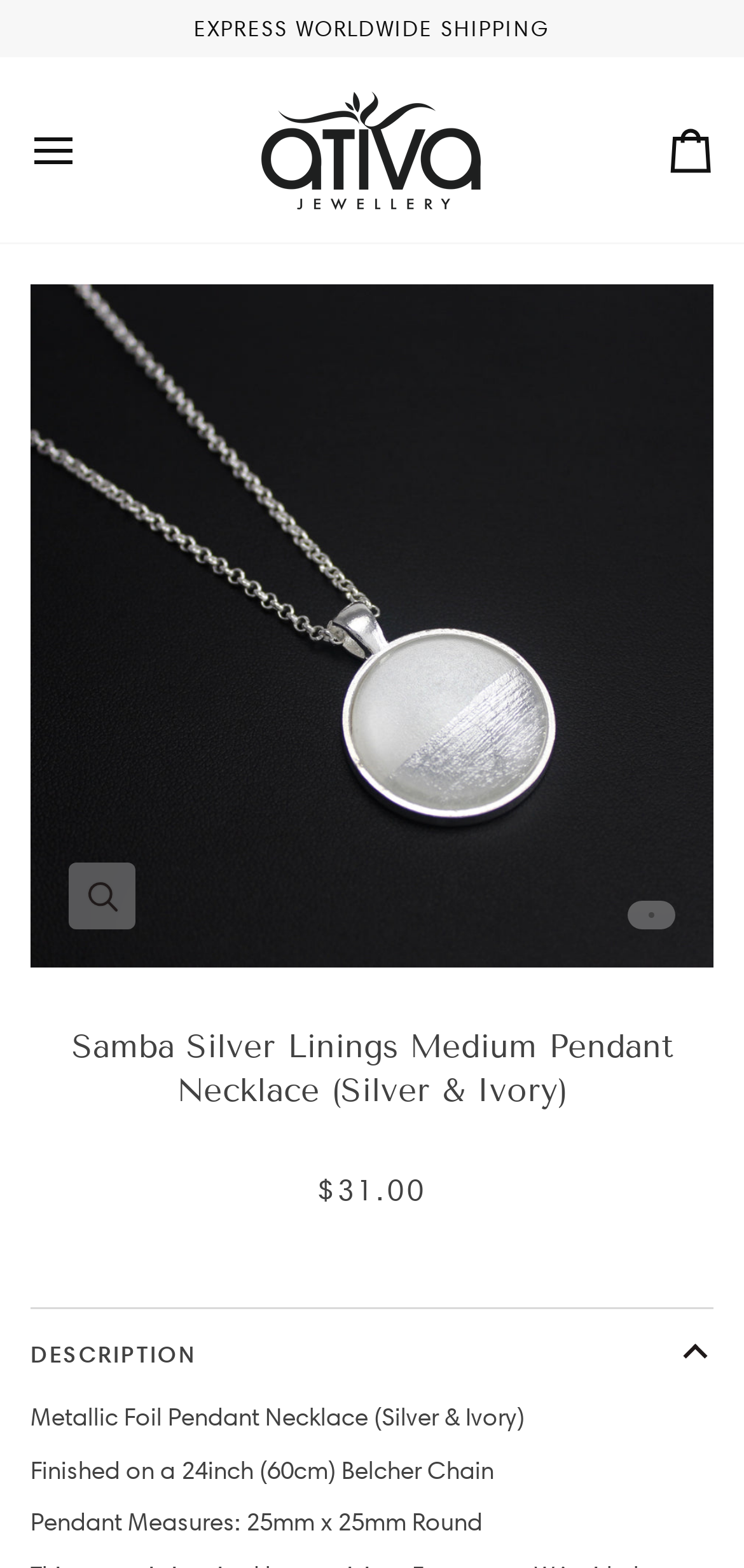Give the bounding box coordinates for the element described as: "aria-label="Open menu"".

[0.041, 0.037, 0.195, 0.155]